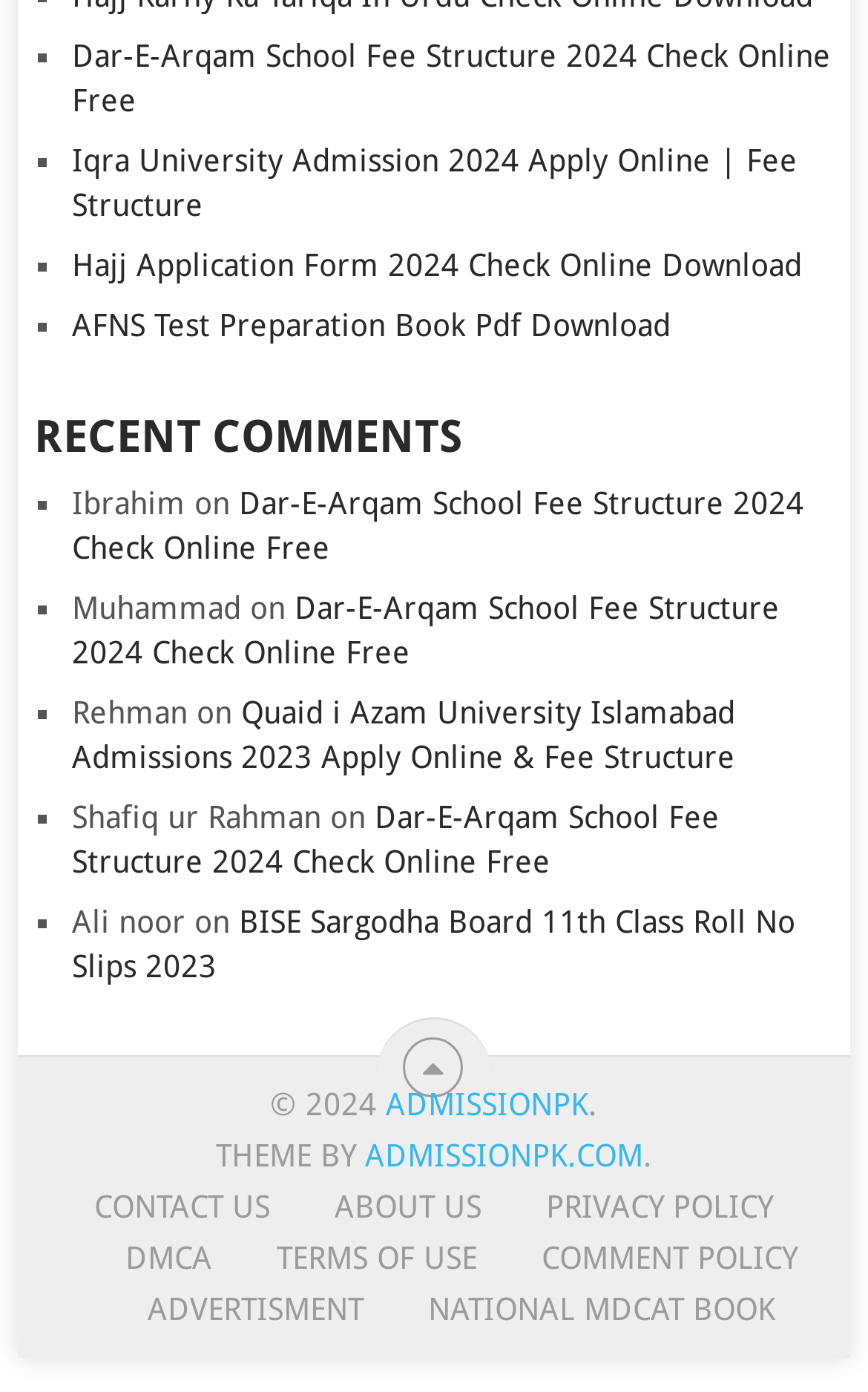What is the copyright year mentioned at the bottom of the webpage?
Refer to the image and provide a concise answer in one word or phrase.

2024